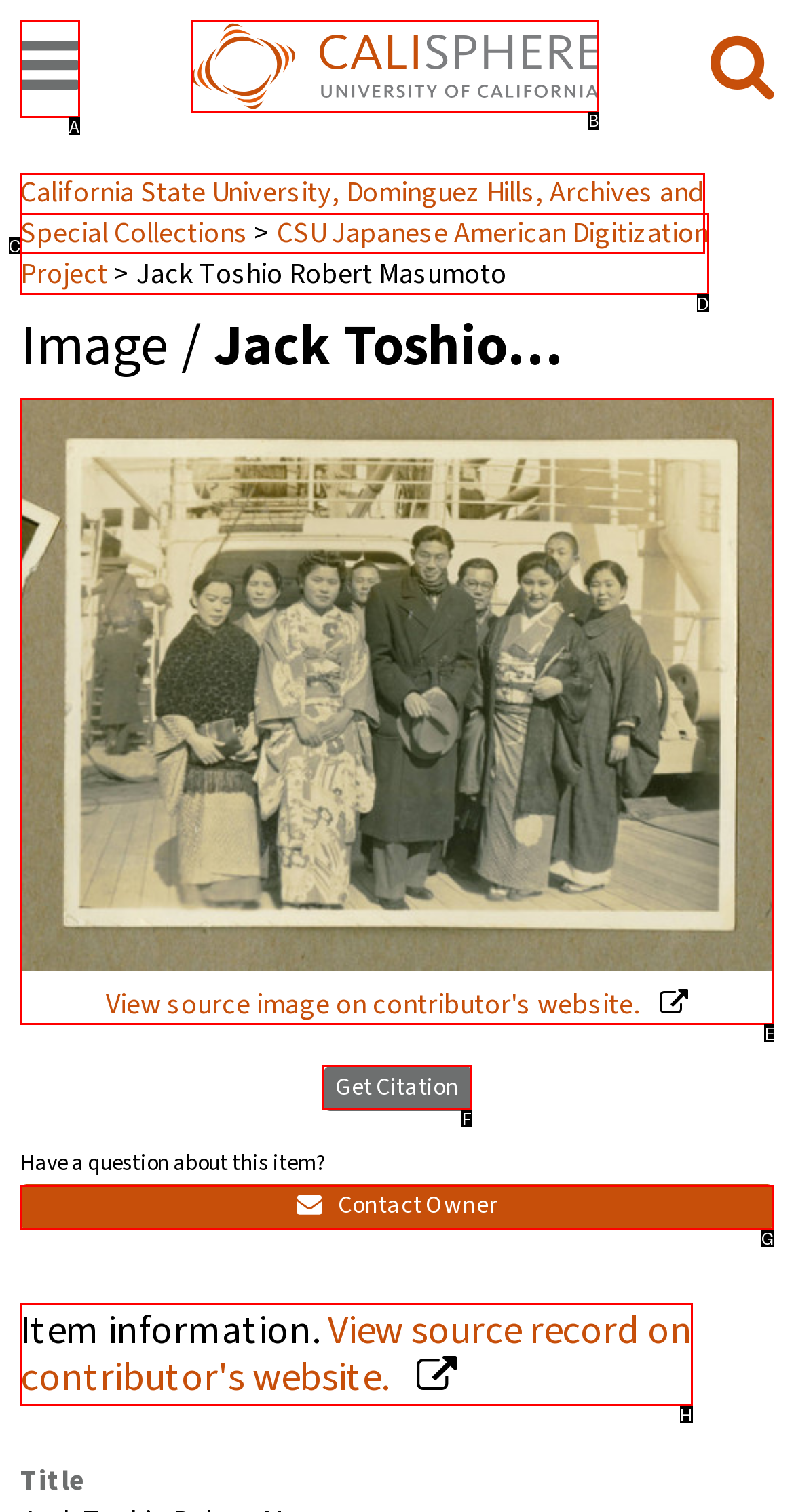Select the option that corresponds to the description: aria-label="navigation"
Respond with the letter of the matching choice from the options provided.

A